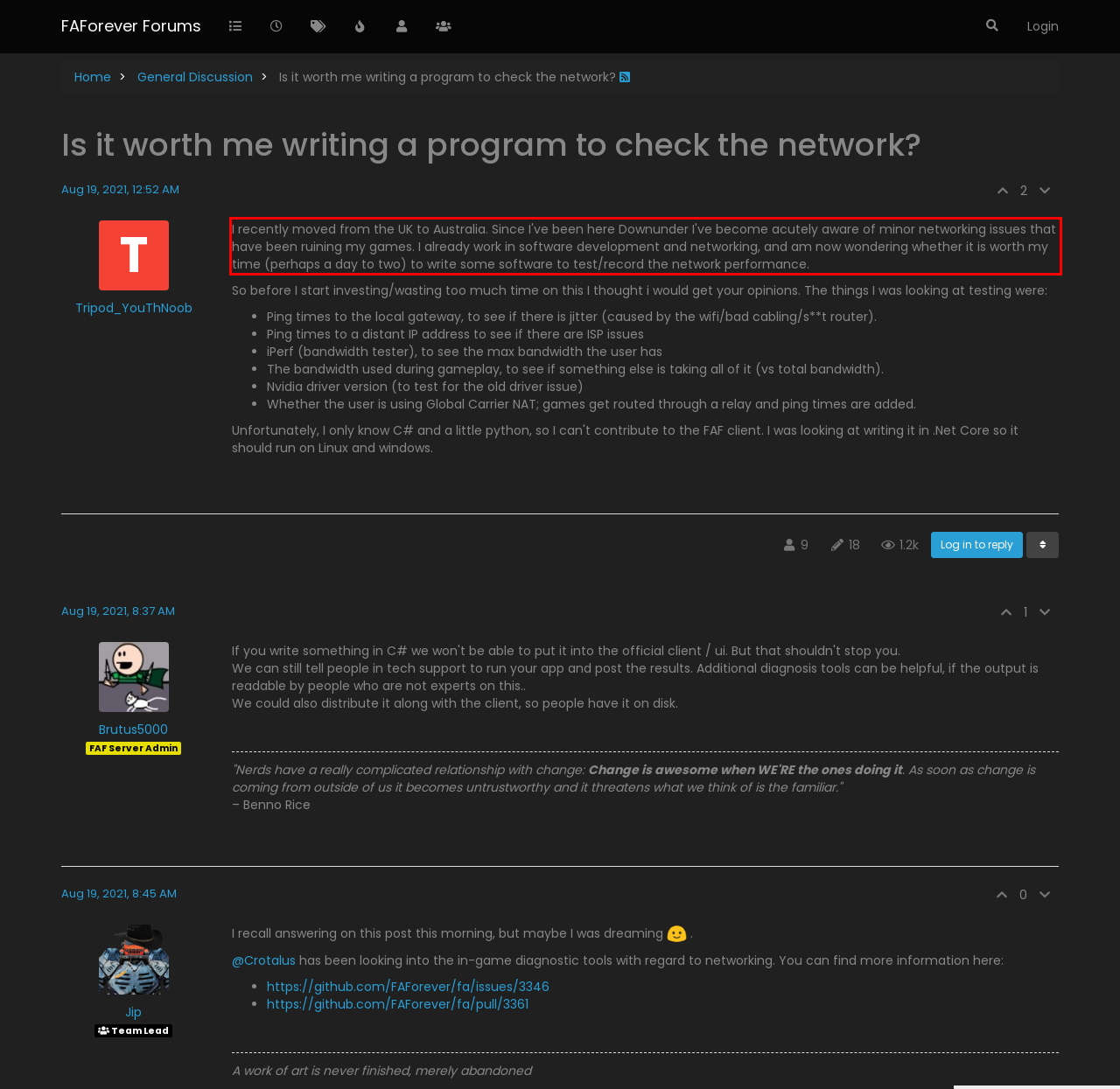Using the webpage screenshot, recognize and capture the text within the red bounding box.

I recently moved from the UK to Australia. Since I've been here Downunder I've become acutely aware of minor networking issues that have been ruining my games. I already work in software development and networking, and am now wondering whether it is worth my time (perhaps a day to two) to write some software to test/record the network performance.